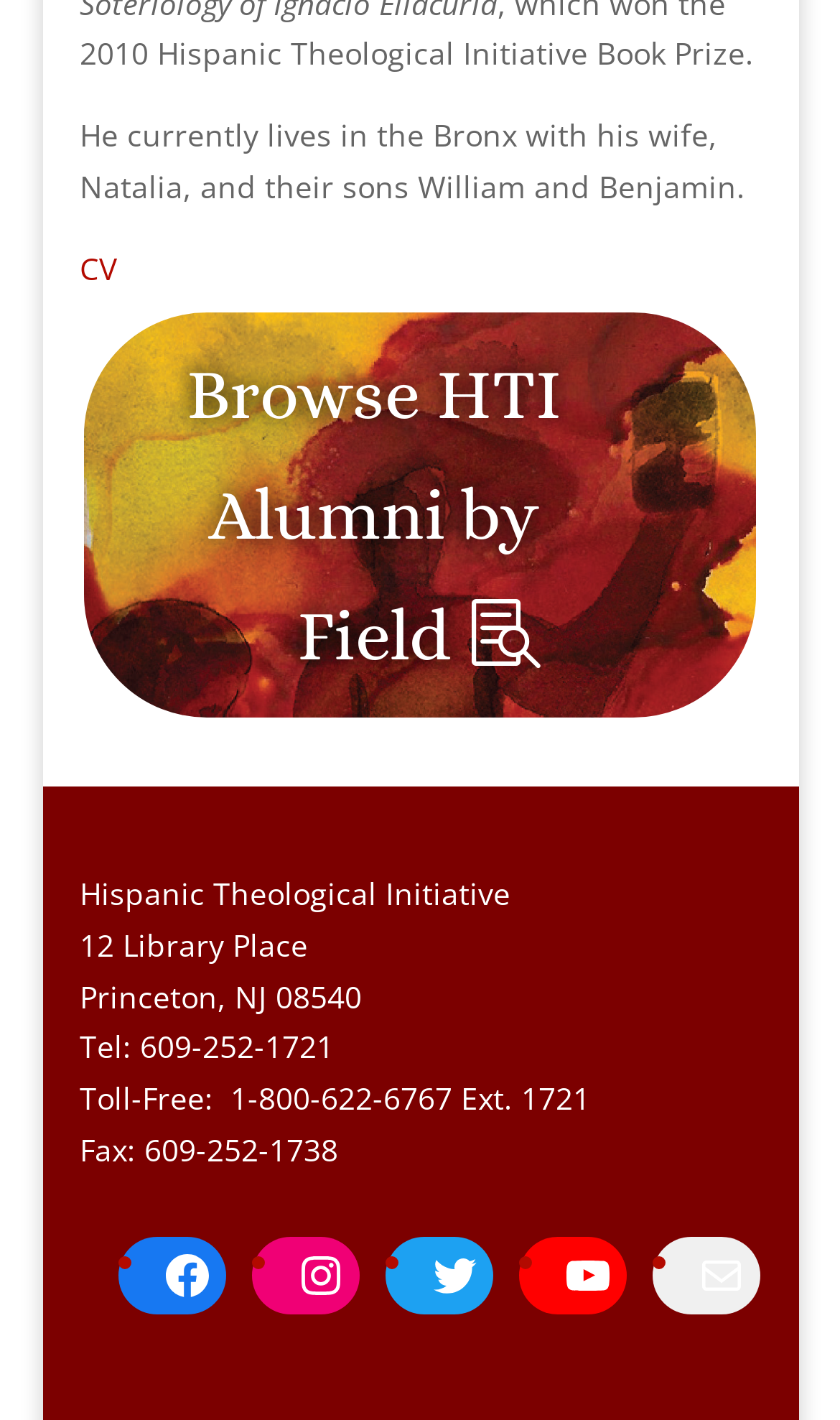What is the address?
Using the image, respond with a single word or phrase.

12 Library Place, Princeton, NJ 08540